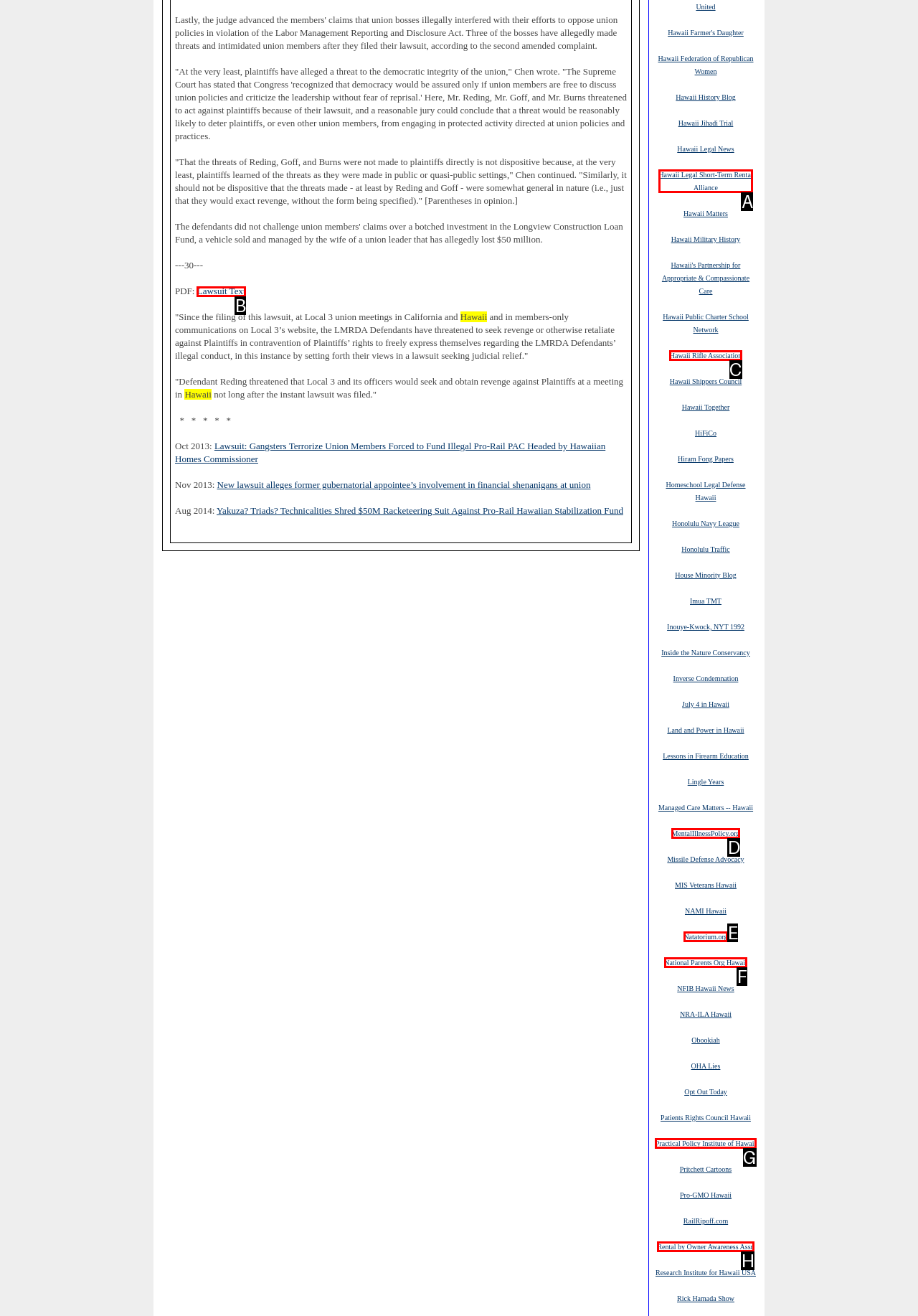Identify the HTML element that matches the description: P AWS. Provide the letter of the correct option from the choices.

None